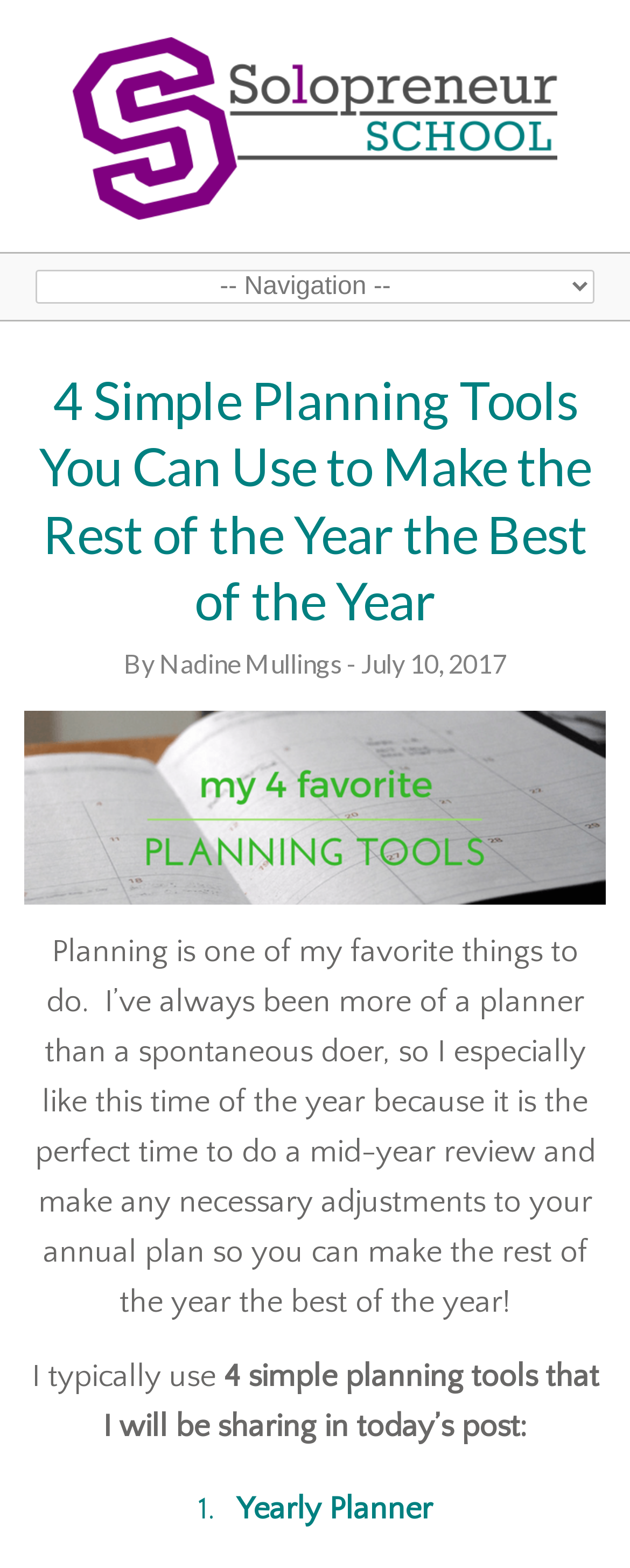Answer this question using a single word or a brief phrase:
Who wrote the article?

Nadine Mullings